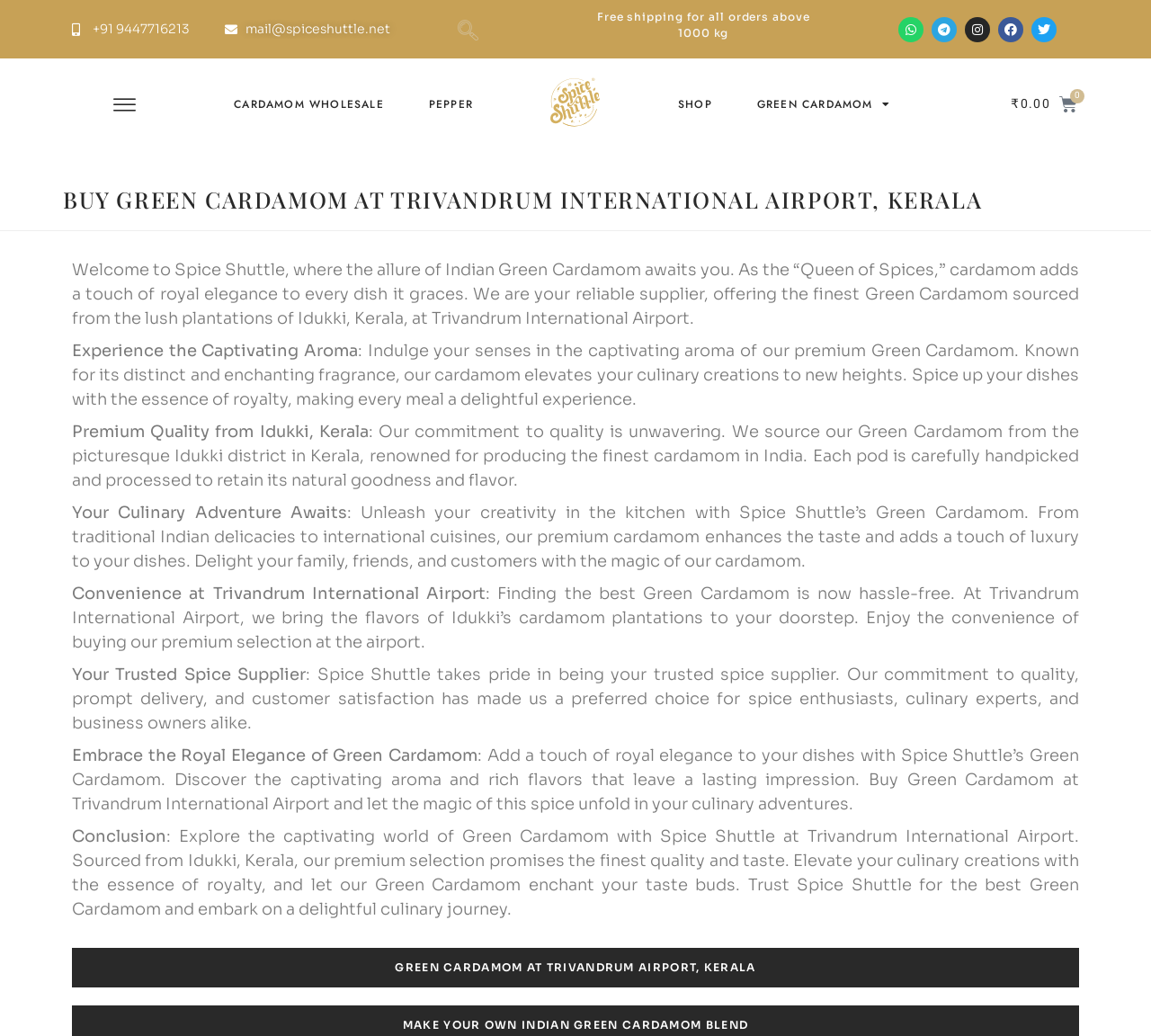What is the minimum order for free shipping?
Give a comprehensive and detailed explanation for the question.

The minimum order for free shipping can be found at the top of the webpage, in the first section, where it is displayed as a static text element with the bounding box coordinates [0.519, 0.01, 0.704, 0.038]. The text states 'Free shipping for all orders above 1000 kg'.